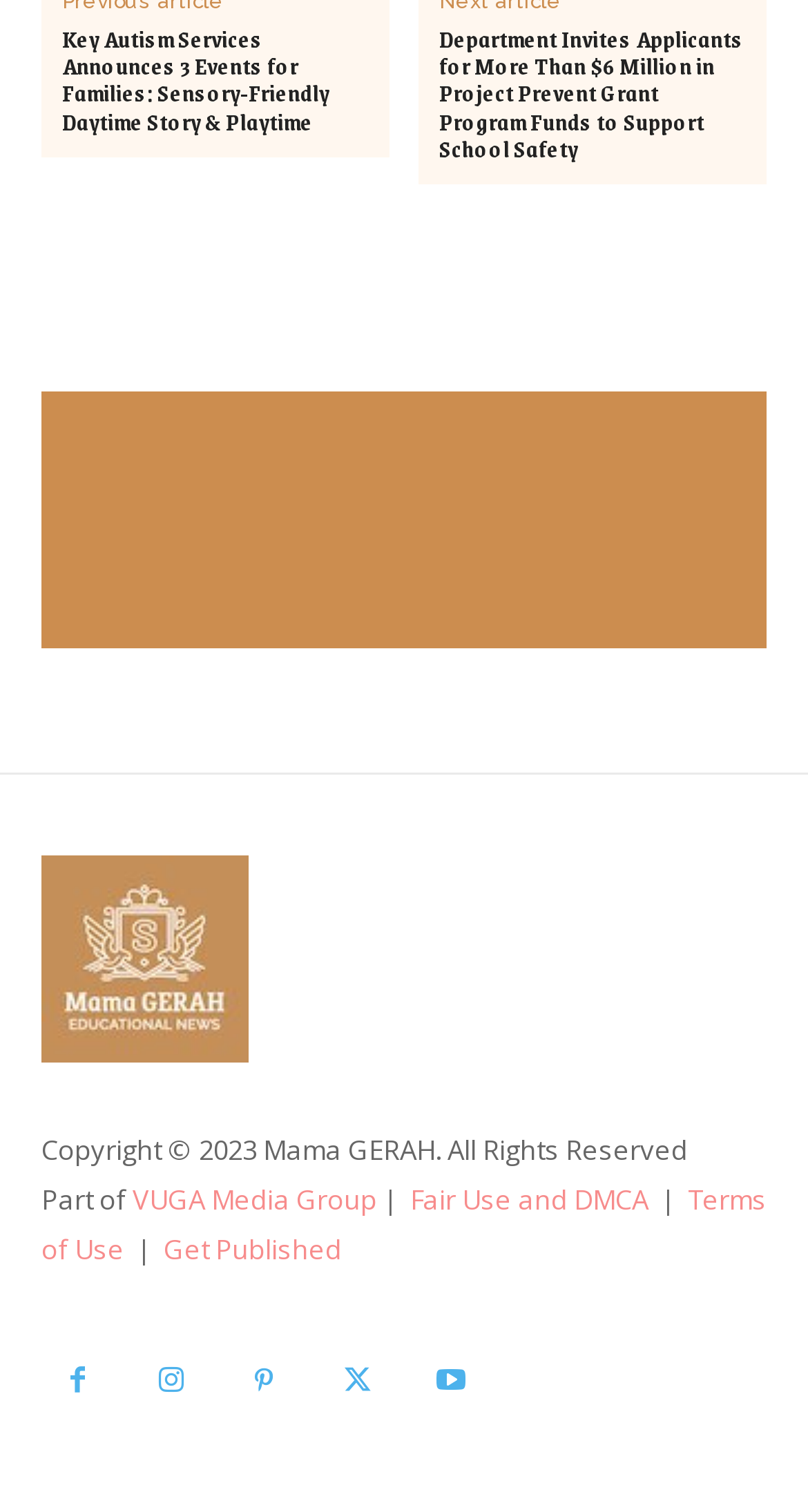Please specify the bounding box coordinates of the region to click in order to perform the following instruction: "Read the 'Terms of Use' page".

[0.051, 0.781, 0.949, 0.839]